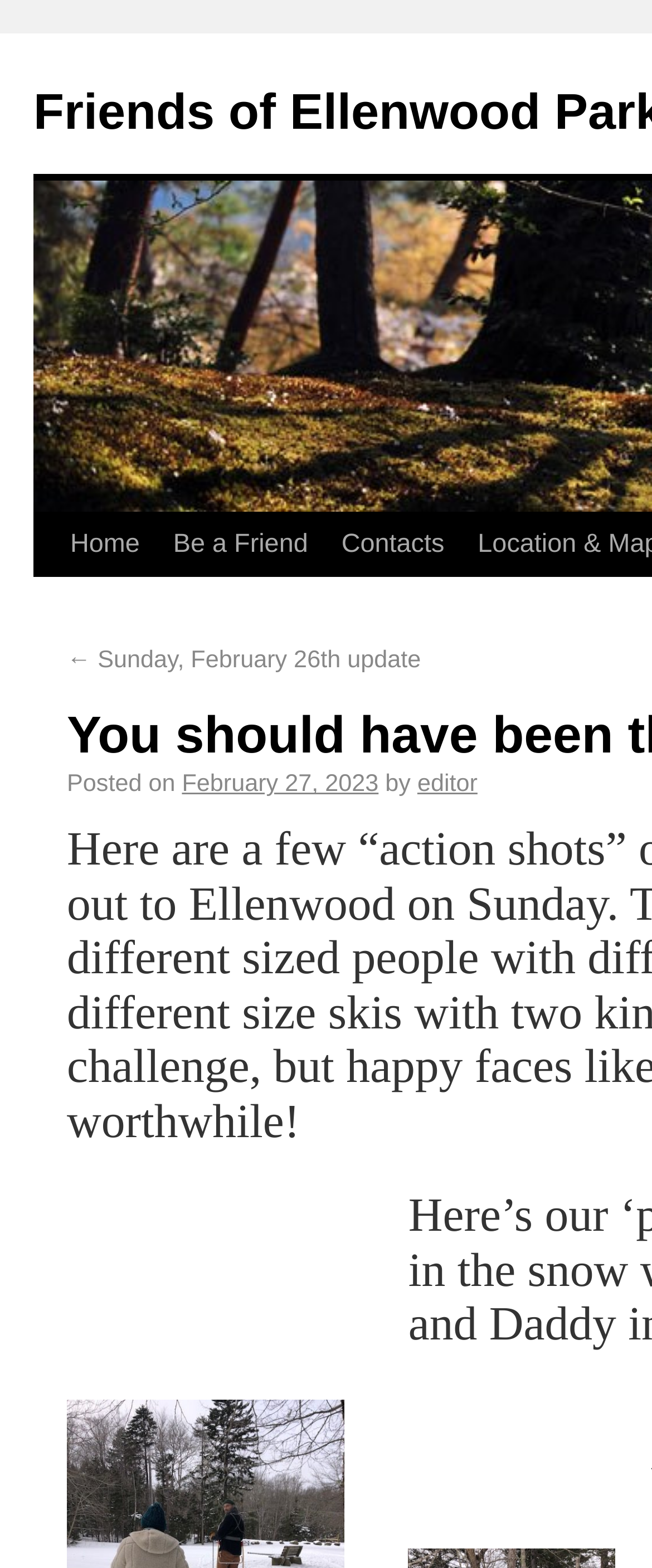Please use the details from the image to answer the following question comprehensively:
What is the topic of the latest update?

I found a link with the text '← Sunday, February 26th update' which suggests that the topic of the latest update is related to Sunday, February 26th.